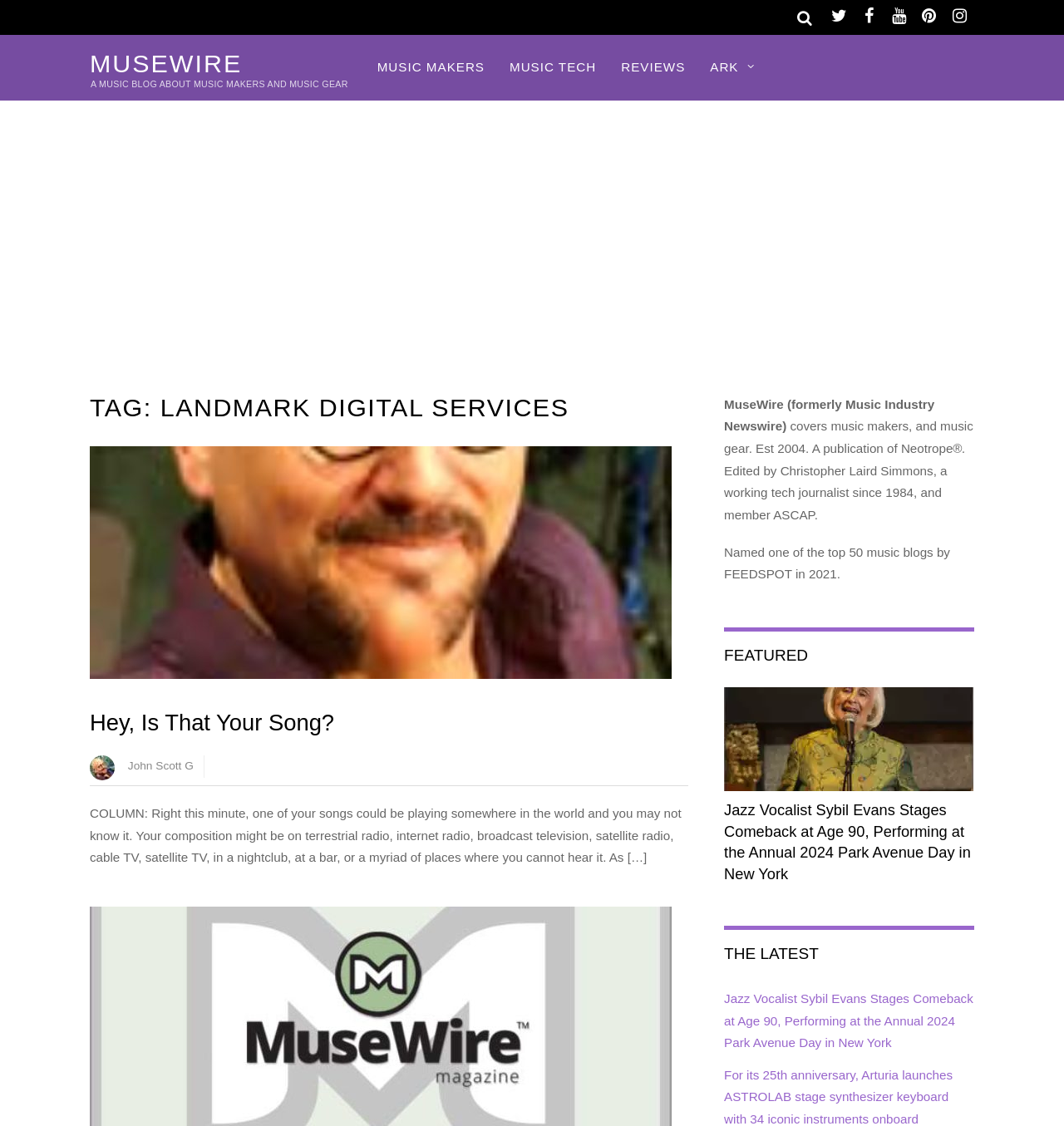Identify the bounding box coordinates of the element that should be clicked to fulfill this task: "Visit MUSEWIRE homepage". The coordinates should be provided as four float numbers between 0 and 1, i.e., [left, top, right, bottom].

[0.084, 0.044, 0.227, 0.069]